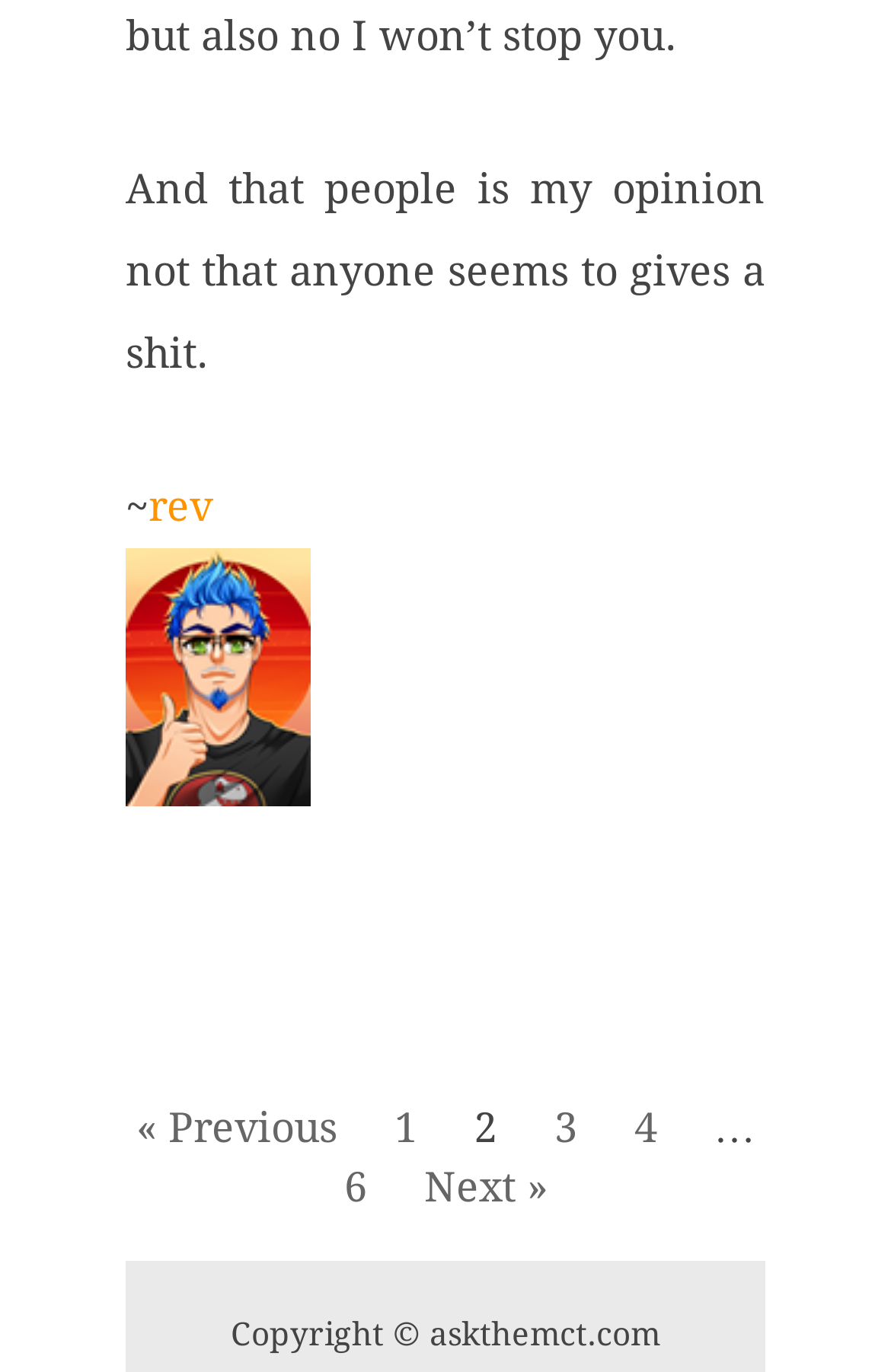Locate the bounding box coordinates of the element that should be clicked to execute the following instruction: "Click on the 'Next »' link".

[0.45, 0.847, 0.64, 0.882]